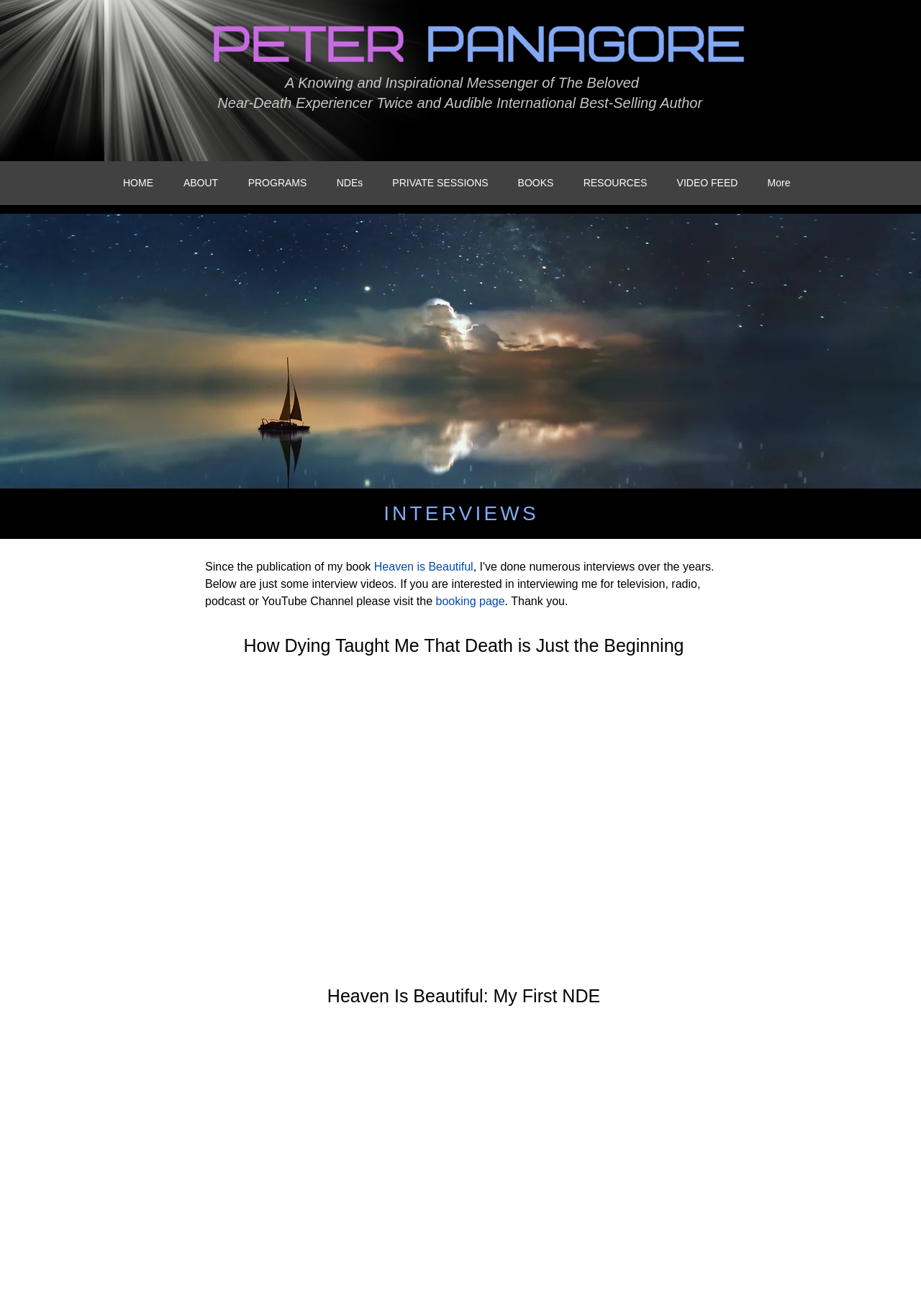Using the information shown in the image, answer the question with as much detail as possible: How many navigation links are there?

By examining the navigation element 'Site', I count 8 links: 'HOME', 'ABOUT', 'PROGRAMS', 'NDEs', 'PRIVATE SESSIONS', 'BOOKS', 'RESOURCES', and 'VIDEO FEED'.